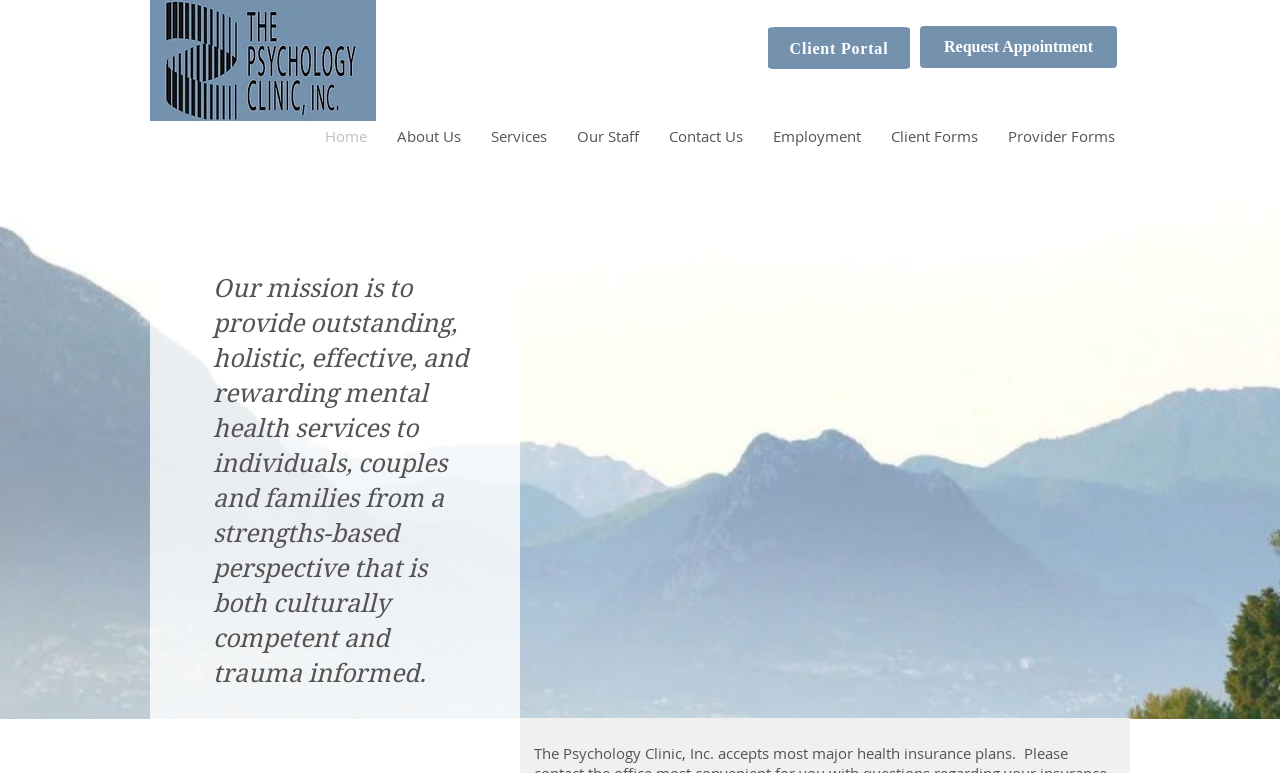Please locate the bounding box coordinates of the element that needs to be clicked to achieve the following instruction: "Access the Client Portal". The coordinates should be four float numbers between 0 and 1, i.e., [left, top, right, bottom].

[0.6, 0.035, 0.711, 0.089]